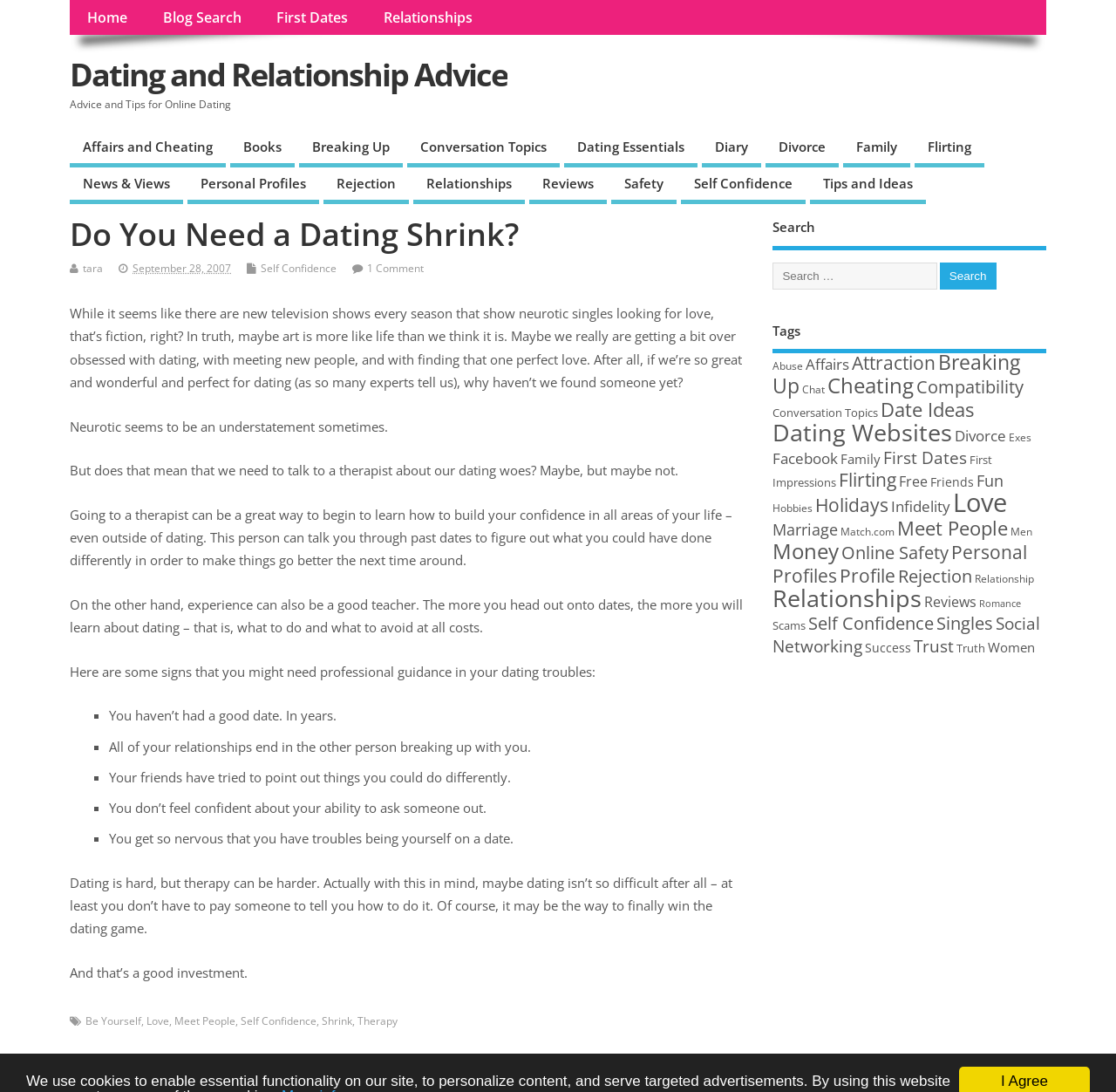Please identify the bounding box coordinates for the region that you need to click to follow this instruction: "Explore the 'Relationships' category".

[0.328, 0.0, 0.439, 0.032]